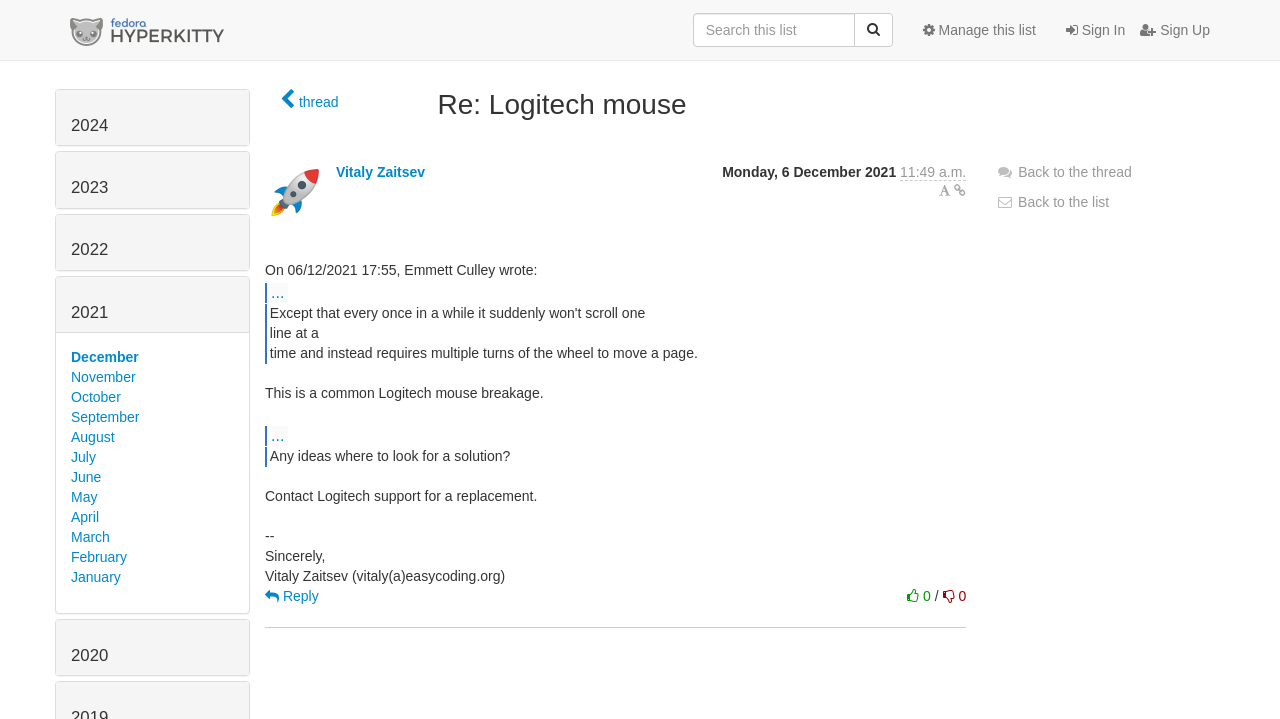Specify the bounding box coordinates of the element's area that should be clicked to execute the given instruction: "Back to the thread". The coordinates should be four float numbers between 0 and 1, i.e., [left, top, right, bottom].

[0.778, 0.228, 0.884, 0.25]